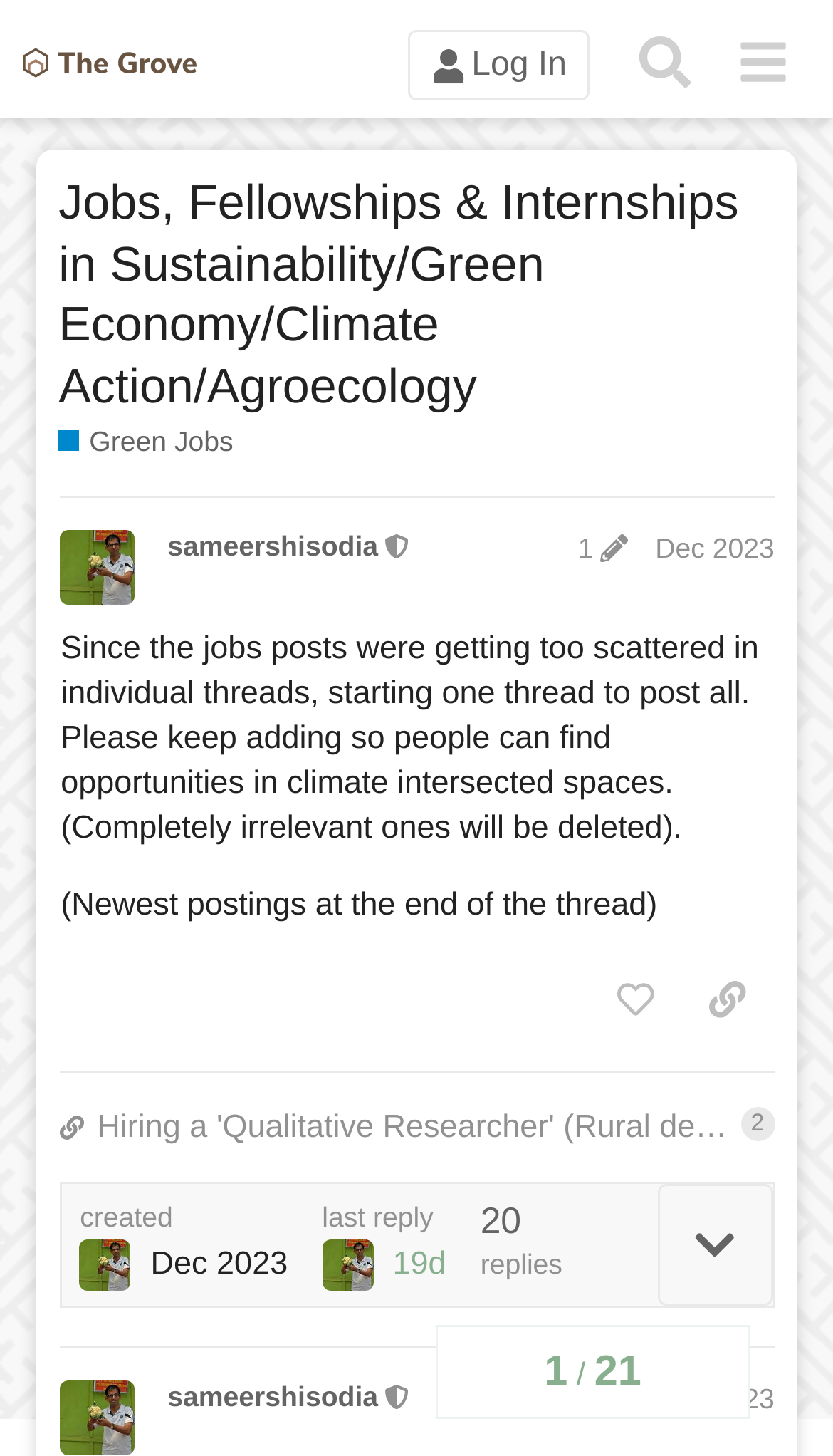Provide a one-word or one-phrase answer to the question:
What is the purpose of the thread?

To post job opportunities